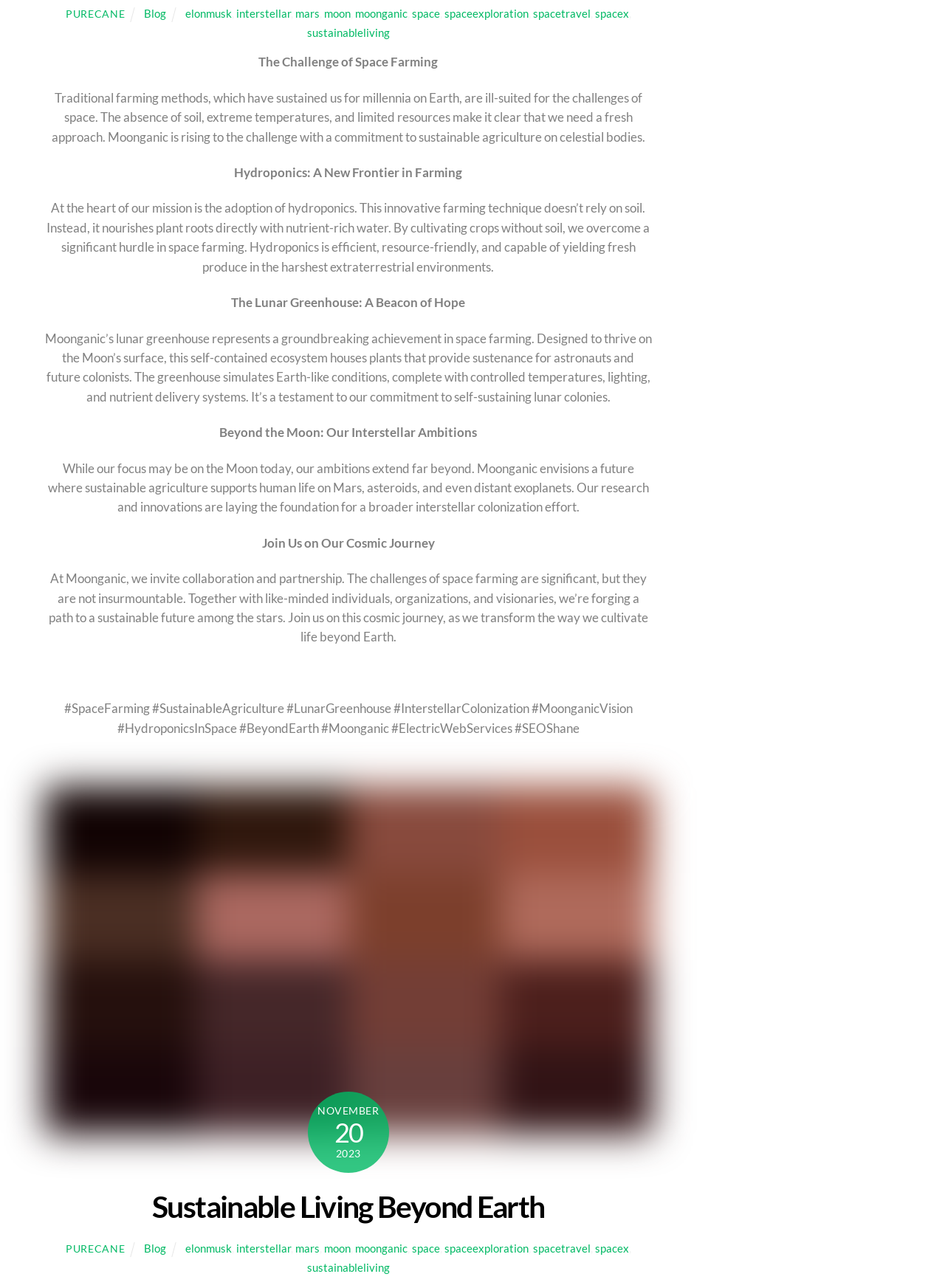Find the bounding box coordinates for the area that should be clicked to accomplish the instruction: "Read about the challenge of space farming".

[0.274, 0.042, 0.464, 0.054]